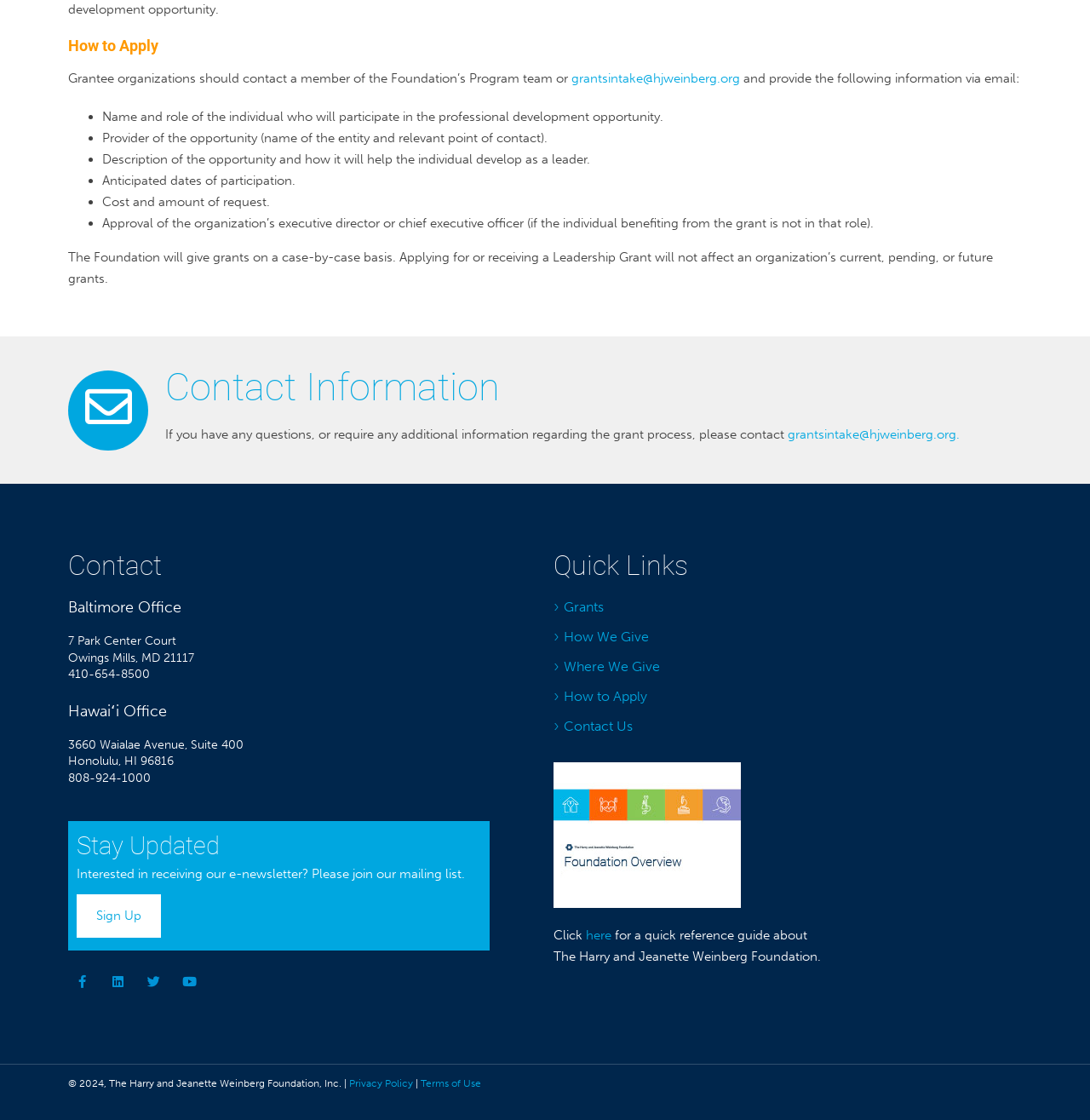Locate the bounding box coordinates of the area to click to fulfill this instruction: "Click 'Contact Us' for quick links". The bounding box should be presented as four float numbers between 0 and 1, in the order [left, top, right, bottom].

[0.508, 0.639, 0.938, 0.665]